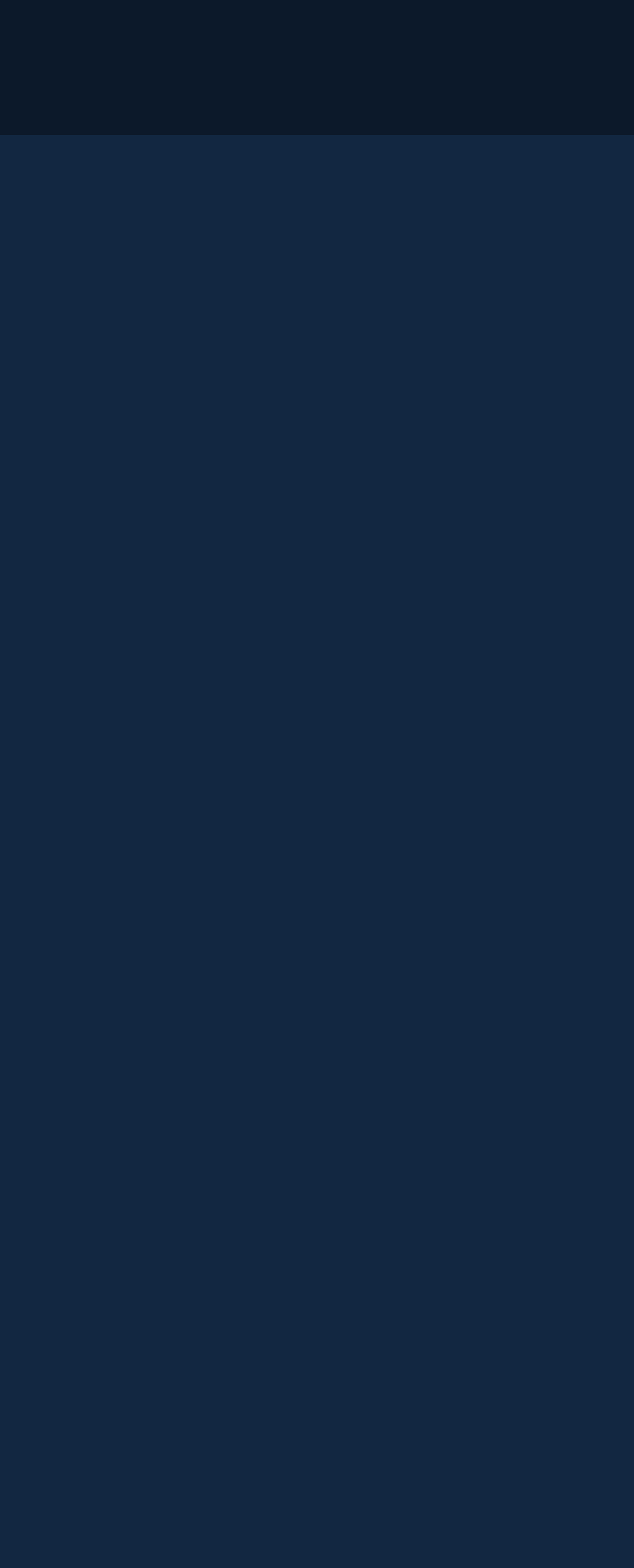Answer the question below with a single word or a brief phrase: 
Is there a copyright notice?

Yes